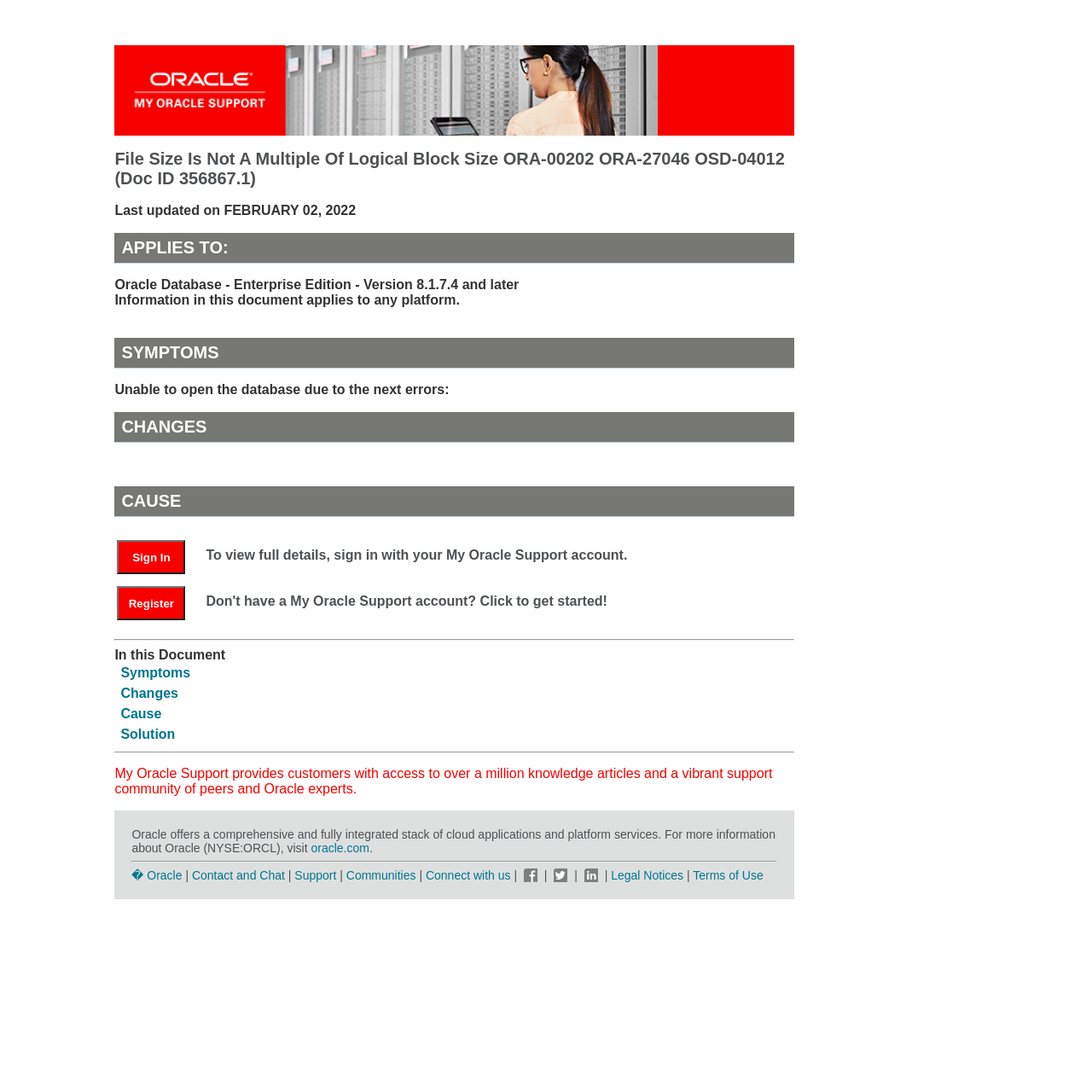Can you specify the bounding box coordinates for the region that should be clicked to fulfill this instruction: "Register for a My Oracle Support account".

[0.107, 0.545, 0.185, 0.558]